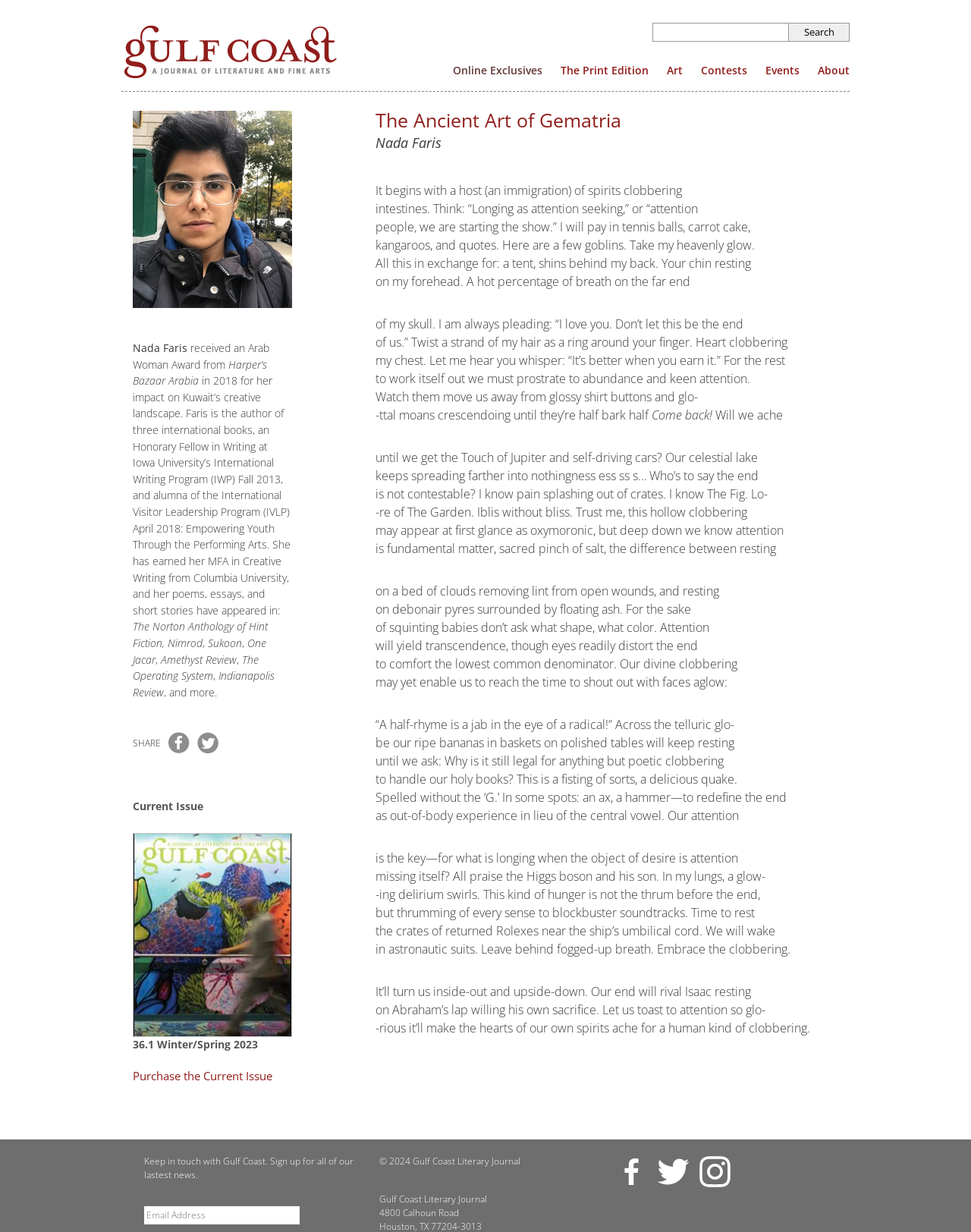What is the title of the current issue?
Based on the image, please offer an in-depth response to the question.

I found the answer by looking at the heading below the image 'The Ancient Art of Gematria Cover', which says '36.1 Winter/Spring 2023'.